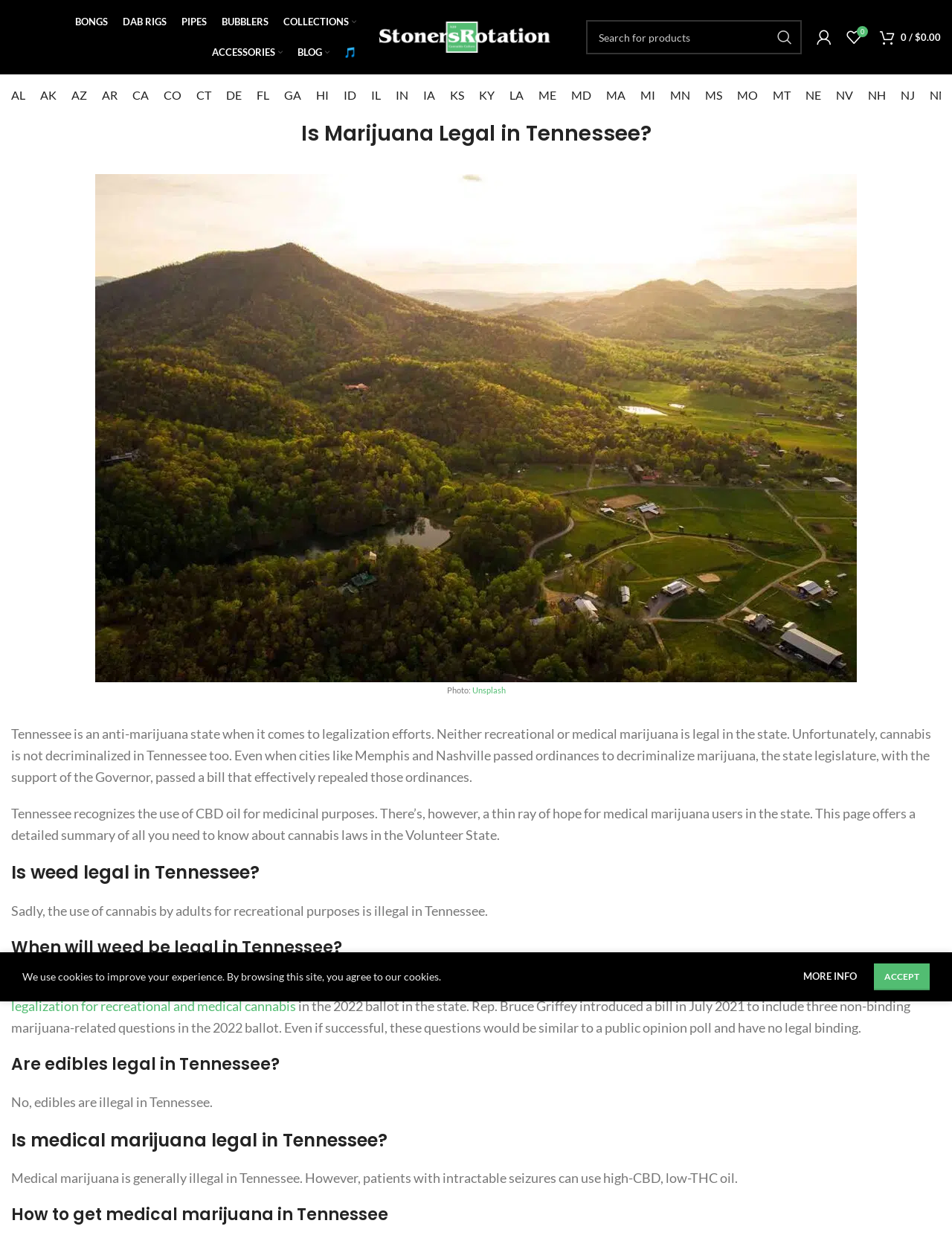Locate the bounding box coordinates of the element's region that should be clicked to carry out the following instruction: "Search for something". The coordinates need to be four float numbers between 0 and 1, i.e., [left, top, right, bottom].

[0.616, 0.016, 0.842, 0.044]